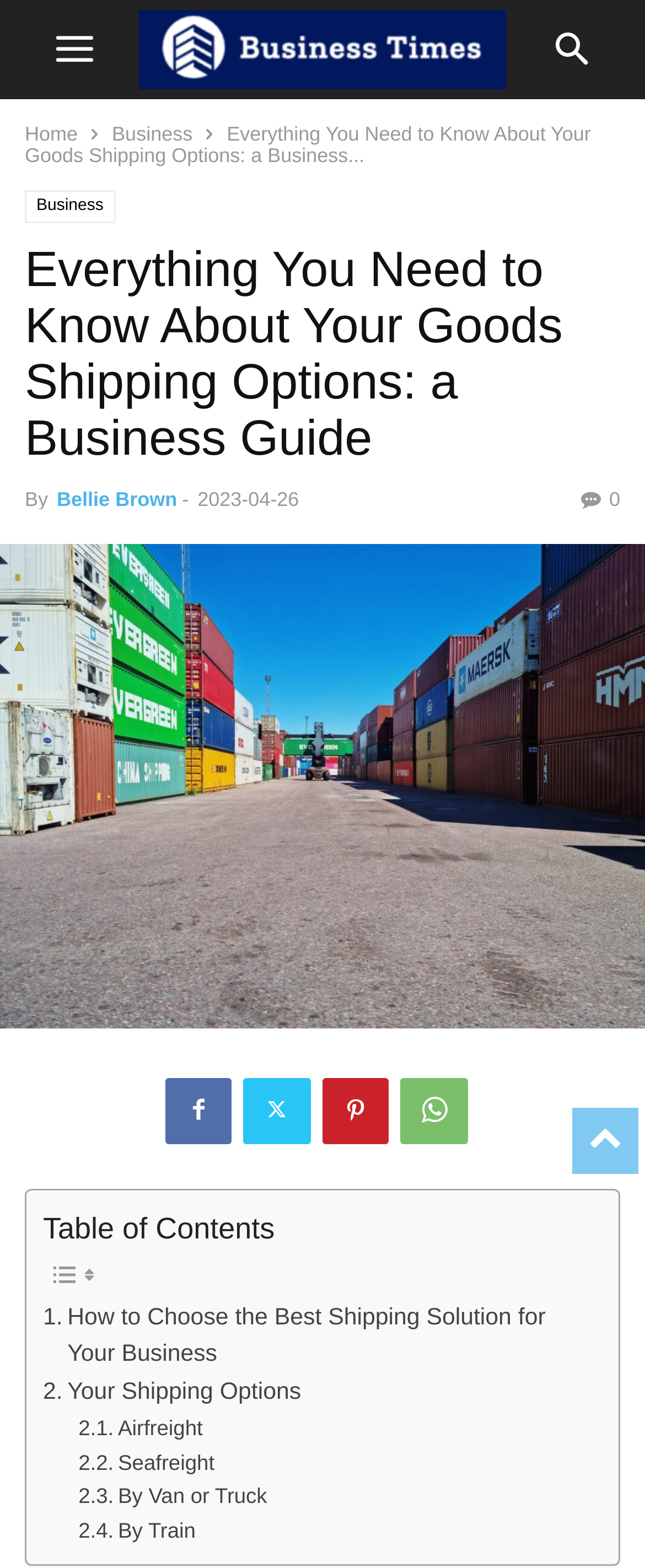Give a detailed account of the webpage.

The webpage appears to be an article about shipping and logistics for businesses. At the top, there is a logo image of "Businesstimes" and a navigation menu with links to "Home" and "Business". Below the navigation menu, there is a heading that reads "Everything You Need to Know About Your Goods Shipping Options: a Business Guide" followed by the author's name "Bellie Brown" and the publication date "2023-04-26".

The main content of the article is divided into sections, with a table of contents on the left side of the page. The table of contents has links to different sections of the article, including "How to Choose the Best Shipping Solution for Your Business", "Your Shipping Options", "Airfreight", "Seafreight", "By Van or Truck", and "By Train". Each section has a brief summary or introduction.

On the right side of the page, there is a large image related to goods shipping options. Below the image, there are social media links and icons. The article appears to be a comprehensive guide for businesses to understand their shipping options and make informed decisions.

Throughout the page, there are several images, including icons and a logo, which are used to break up the text and make the content more visually appealing. The layout is clean and easy to navigate, with clear headings and concise text.